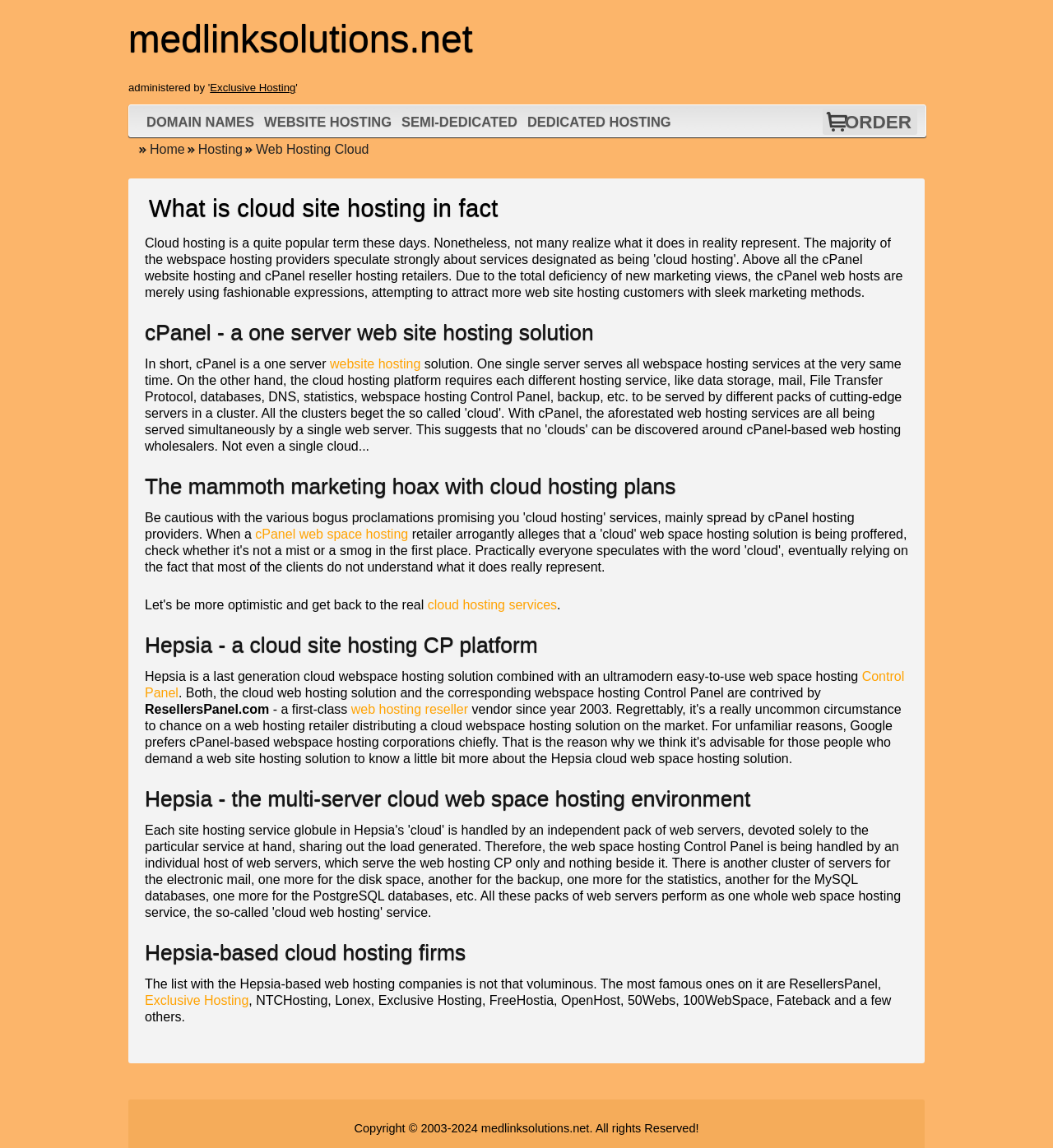What is cPanel?
Please look at the screenshot and answer in one word or a short phrase.

One server web site hosting solution